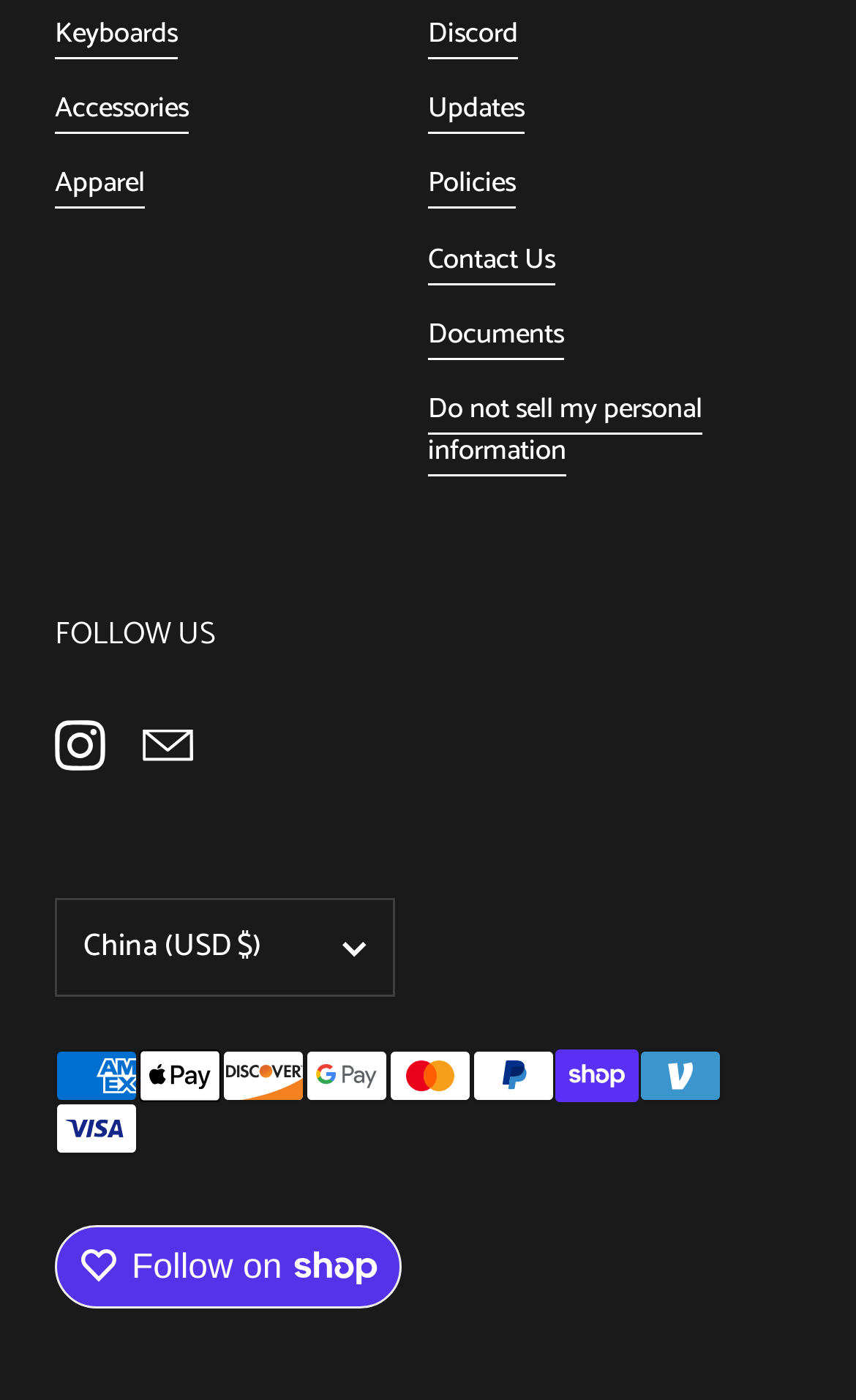Determine the bounding box coordinates of the clickable area required to perform the following instruction: "Visit MHA Conference Center". The coordinates should be represented as four float numbers between 0 and 1: [left, top, right, bottom].

None